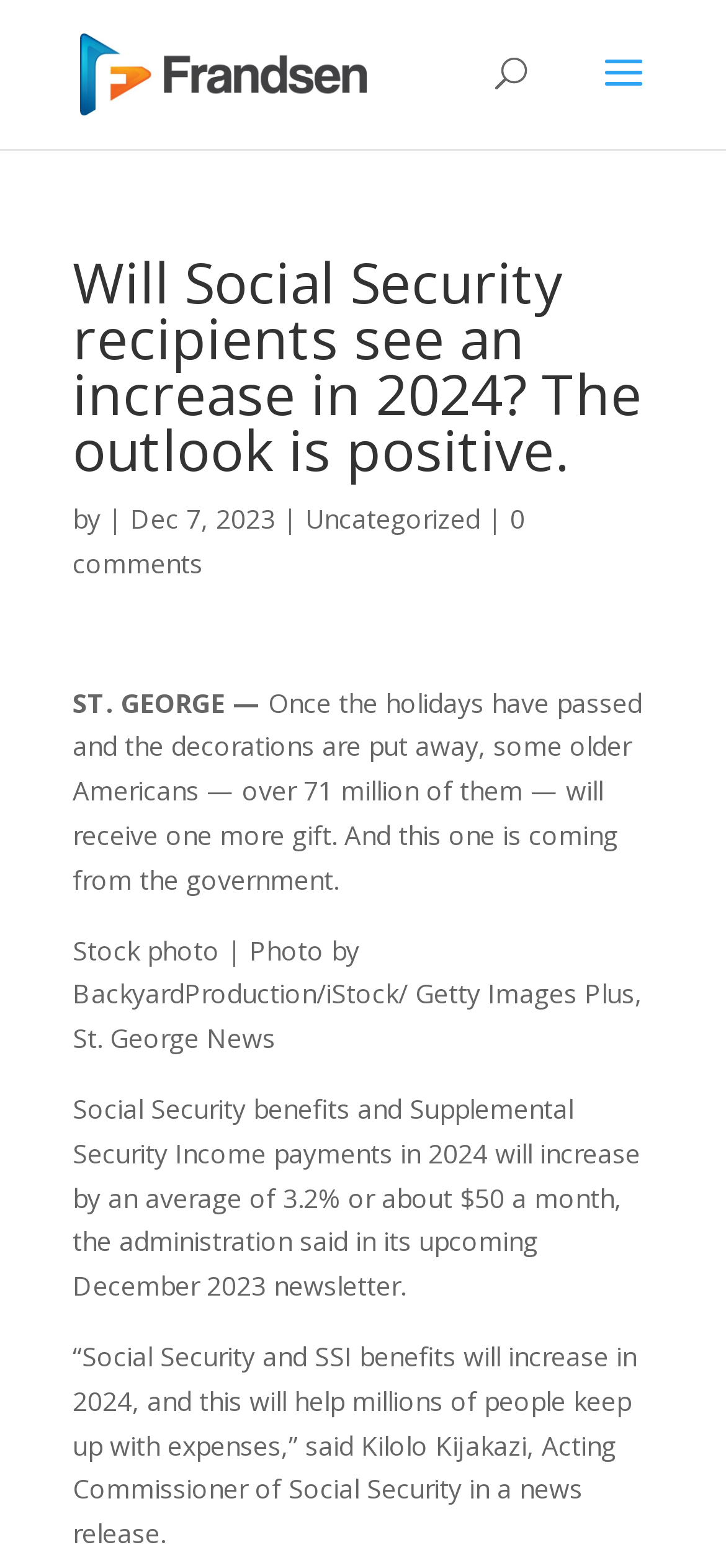How many older Americans will receive the increase in Social Security benefits?
Your answer should be a single word or phrase derived from the screenshot.

over 71 million